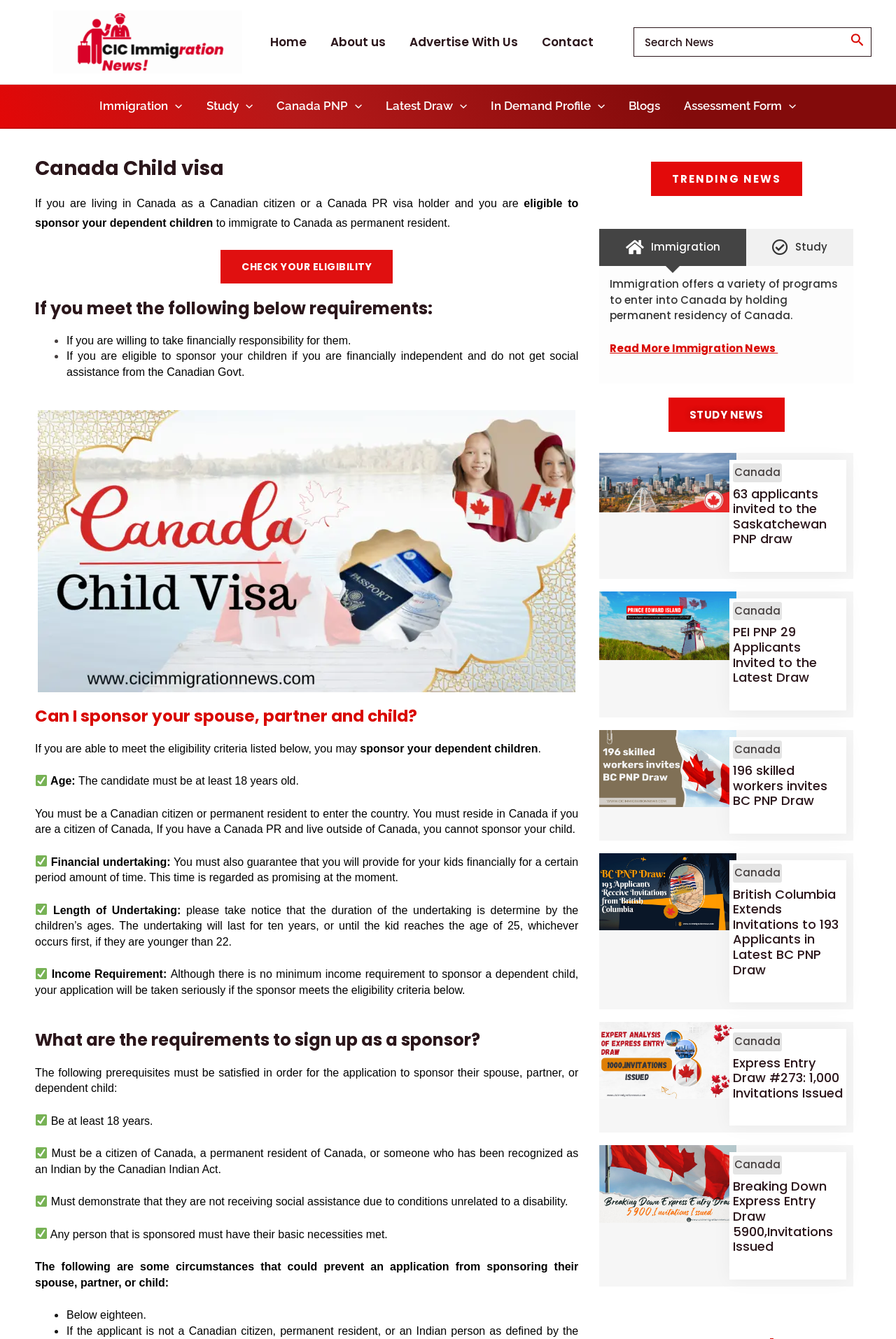Please identify the bounding box coordinates of the element I should click to complete this instruction: 'Click on the 'Home' link'. The coordinates should be given as four float numbers between 0 and 1, like this: [left, top, right, bottom].

[0.288, 0.024, 0.355, 0.039]